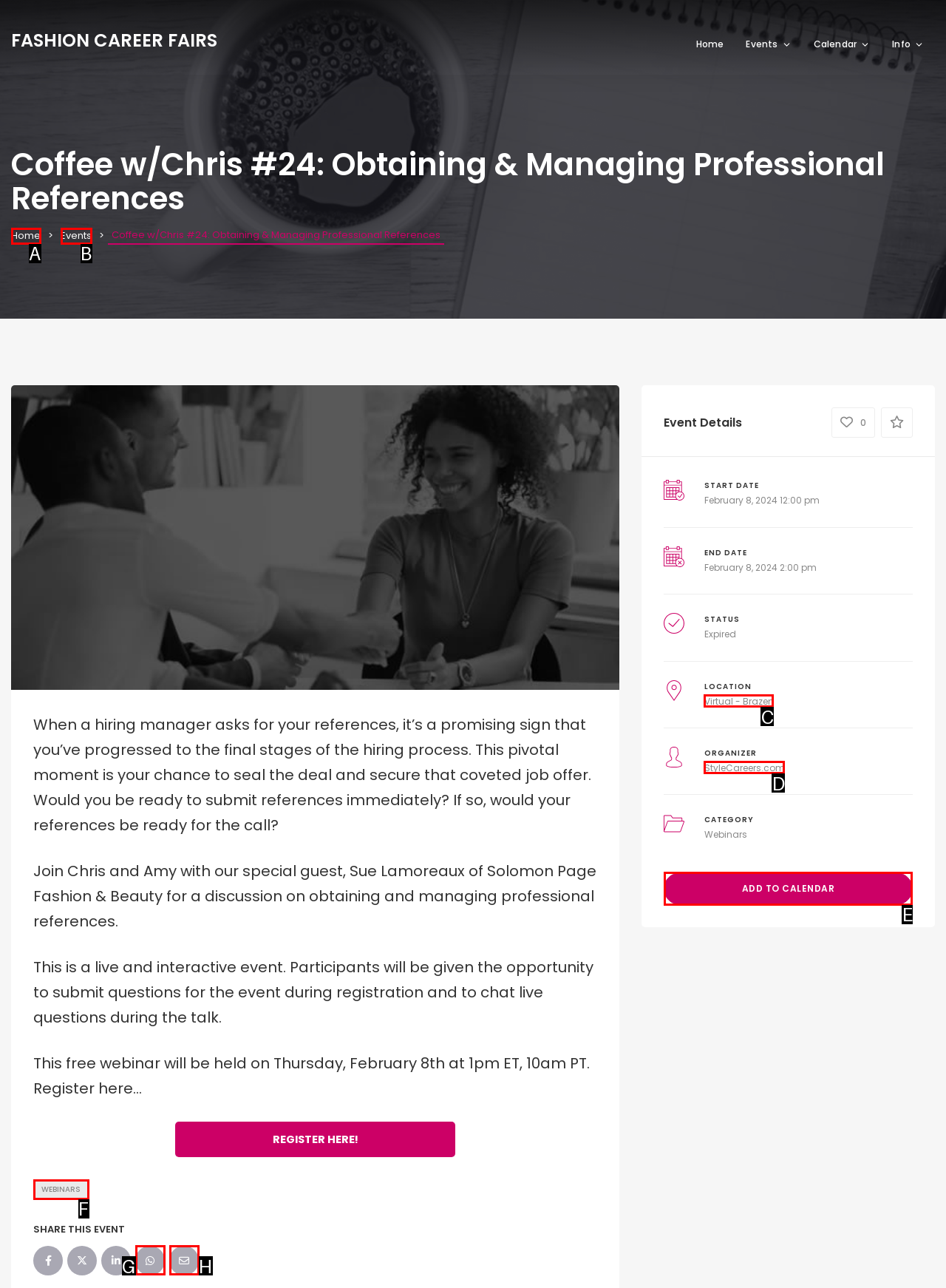Given the description: Amech Marine Pte Ltd, identify the matching HTML element. Provide the letter of the correct option.

None